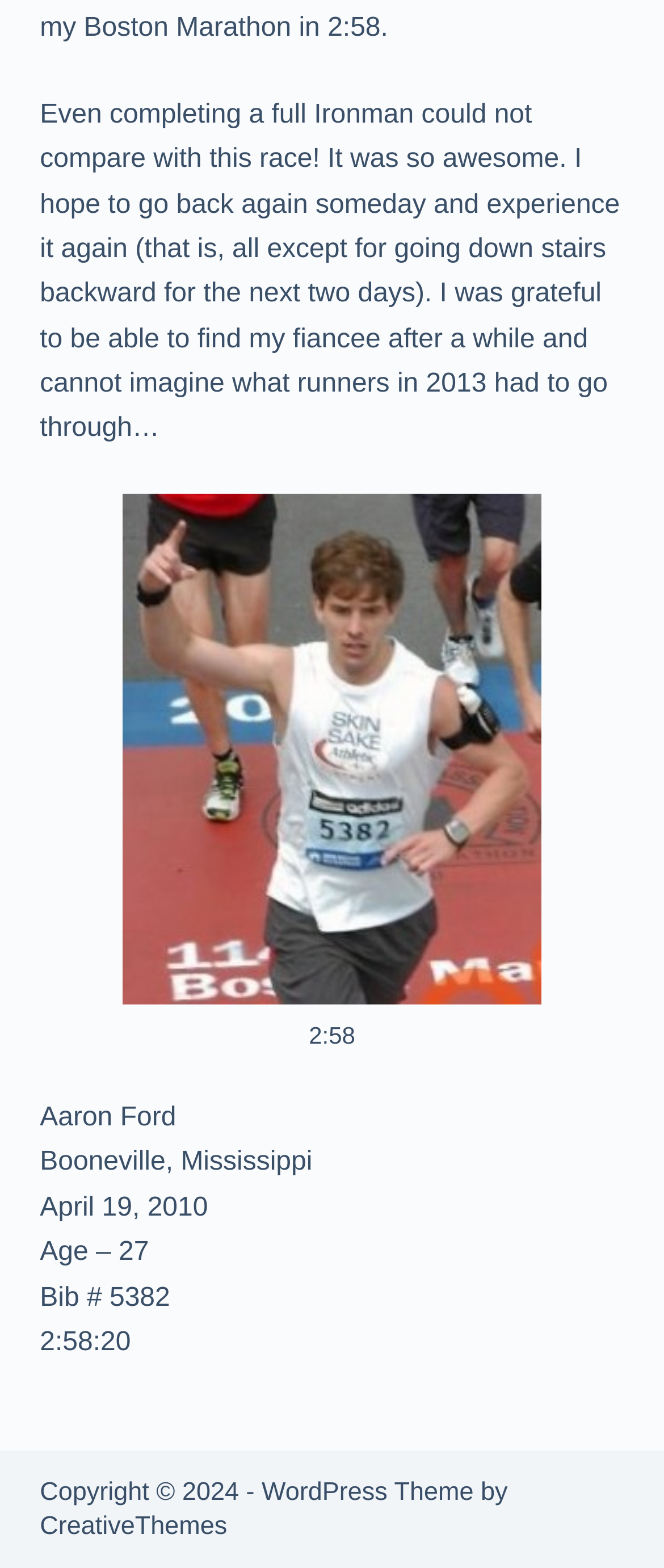Please provide a comprehensive response to the question below by analyzing the image: 
What is the finish time of the runner?

The finish time of the runner can be found in the text '2:58:20' located at the top-left section of the webpage, below the text 'Bib # 5382'.